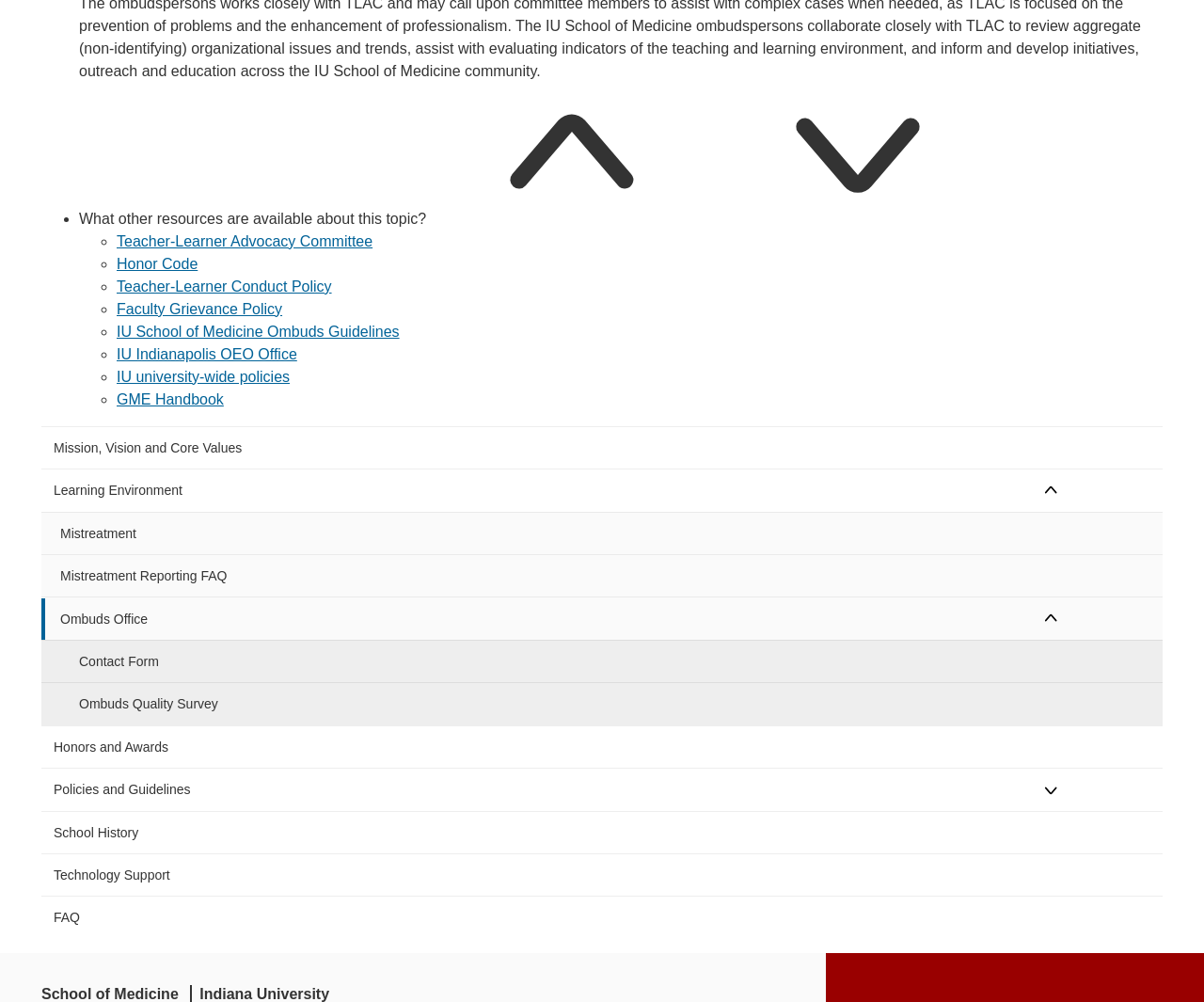Find the bounding box coordinates for the element described here: "Shop".

None